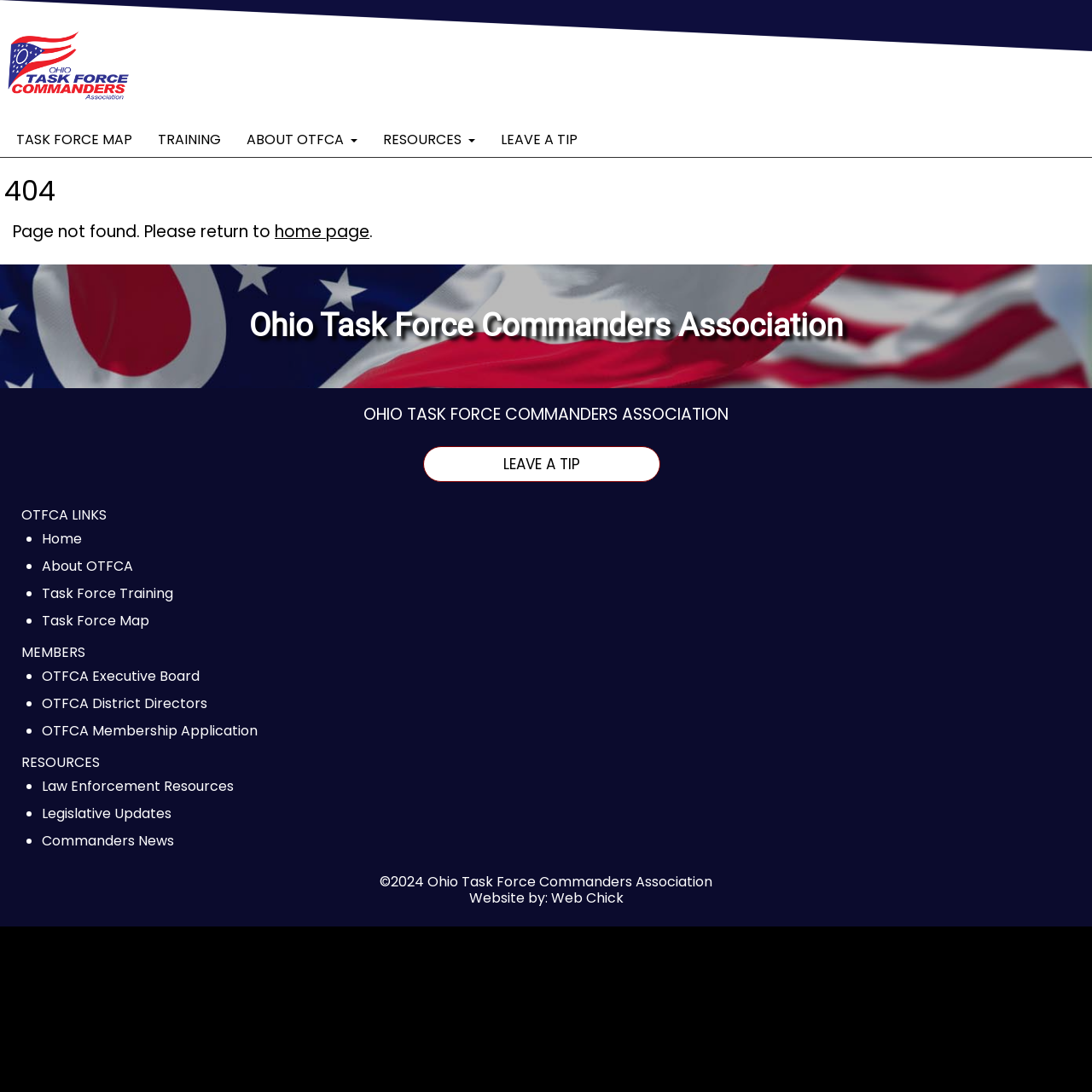Kindly provide the bounding box coordinates of the section you need to click on to fulfill the given instruction: "Click the TASK FORCE MAP link".

[0.003, 0.112, 0.133, 0.143]